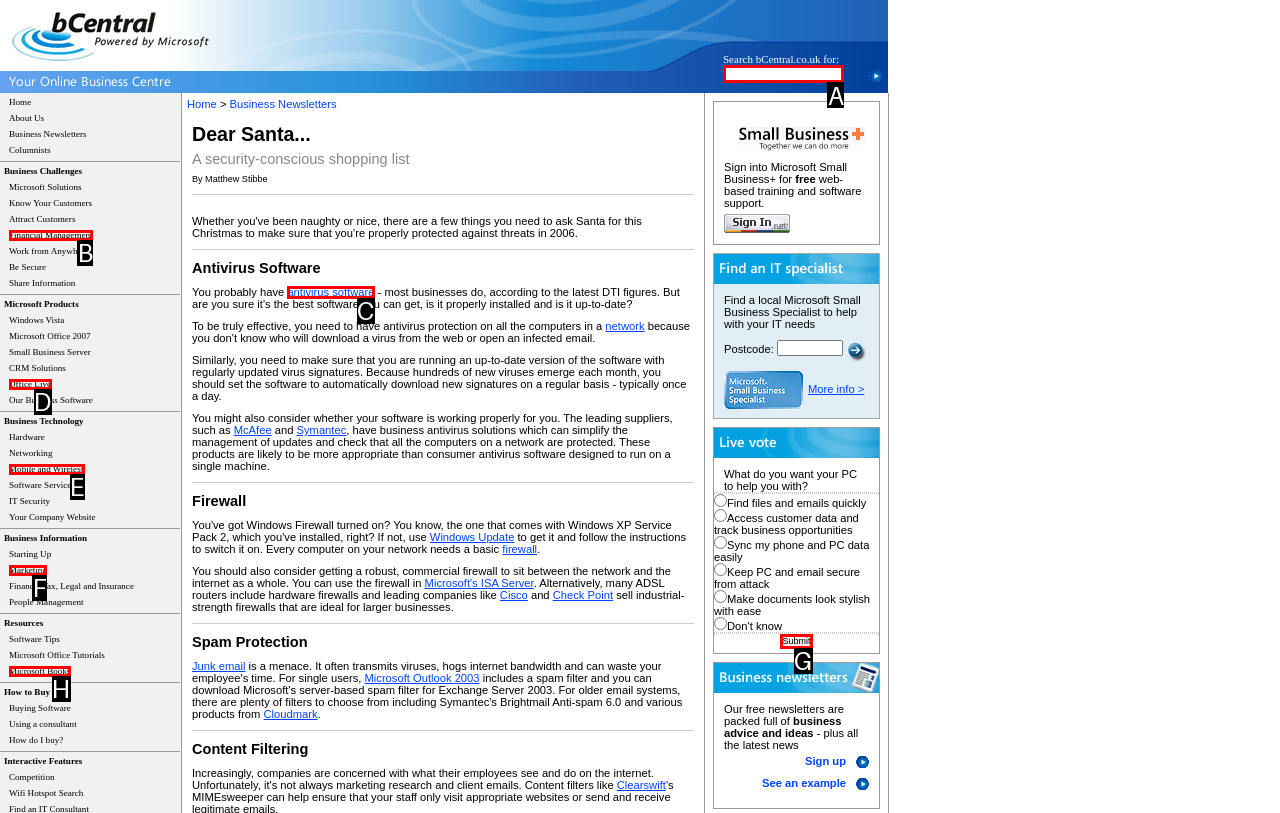Identify the HTML element to click to fulfill this task: Search bCentral.co.uk for:
Answer with the letter from the given choices.

A